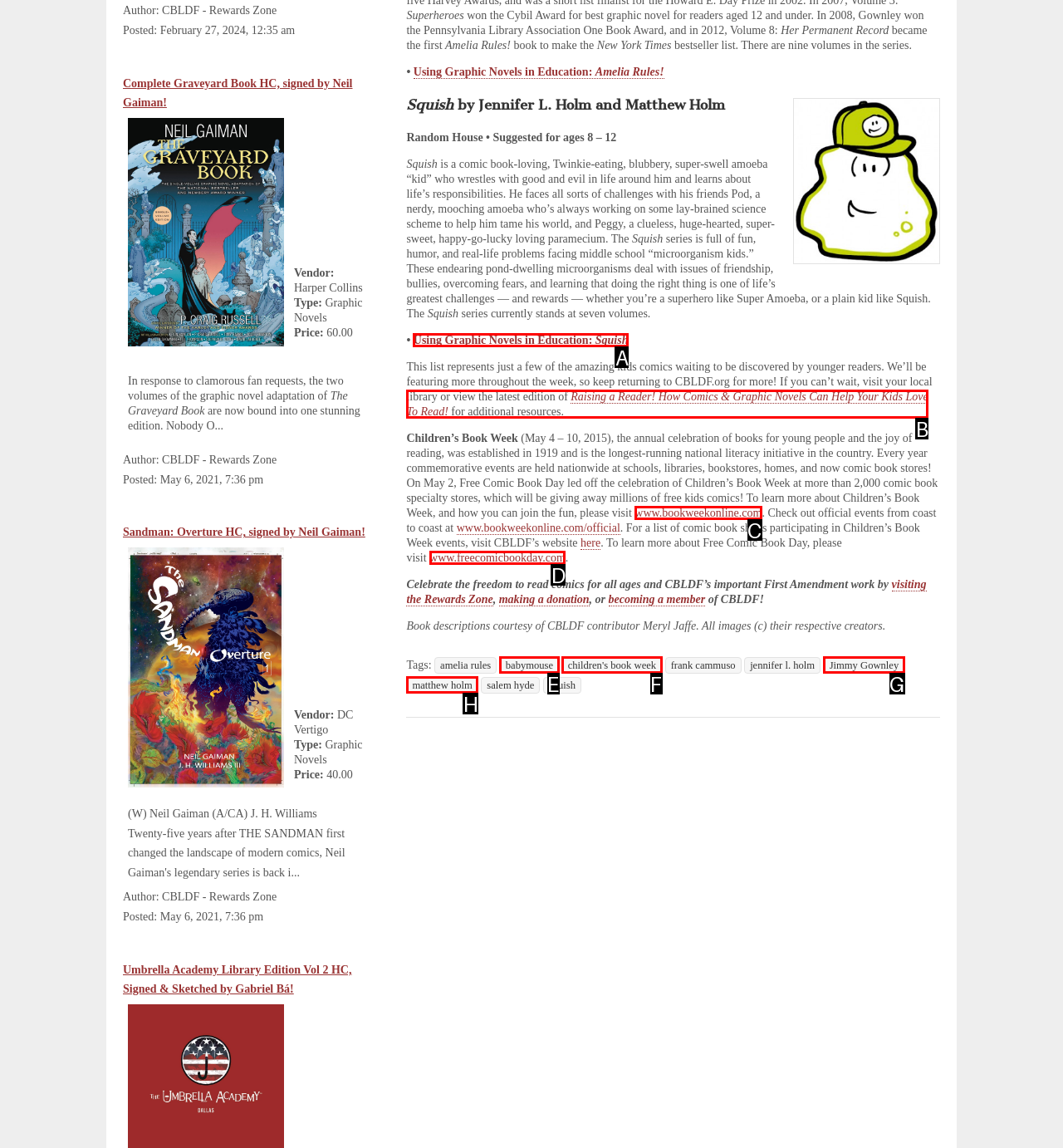Which lettered UI element aligns with this description: Jimmy Gownley
Provide your answer using the letter from the available choices.

G